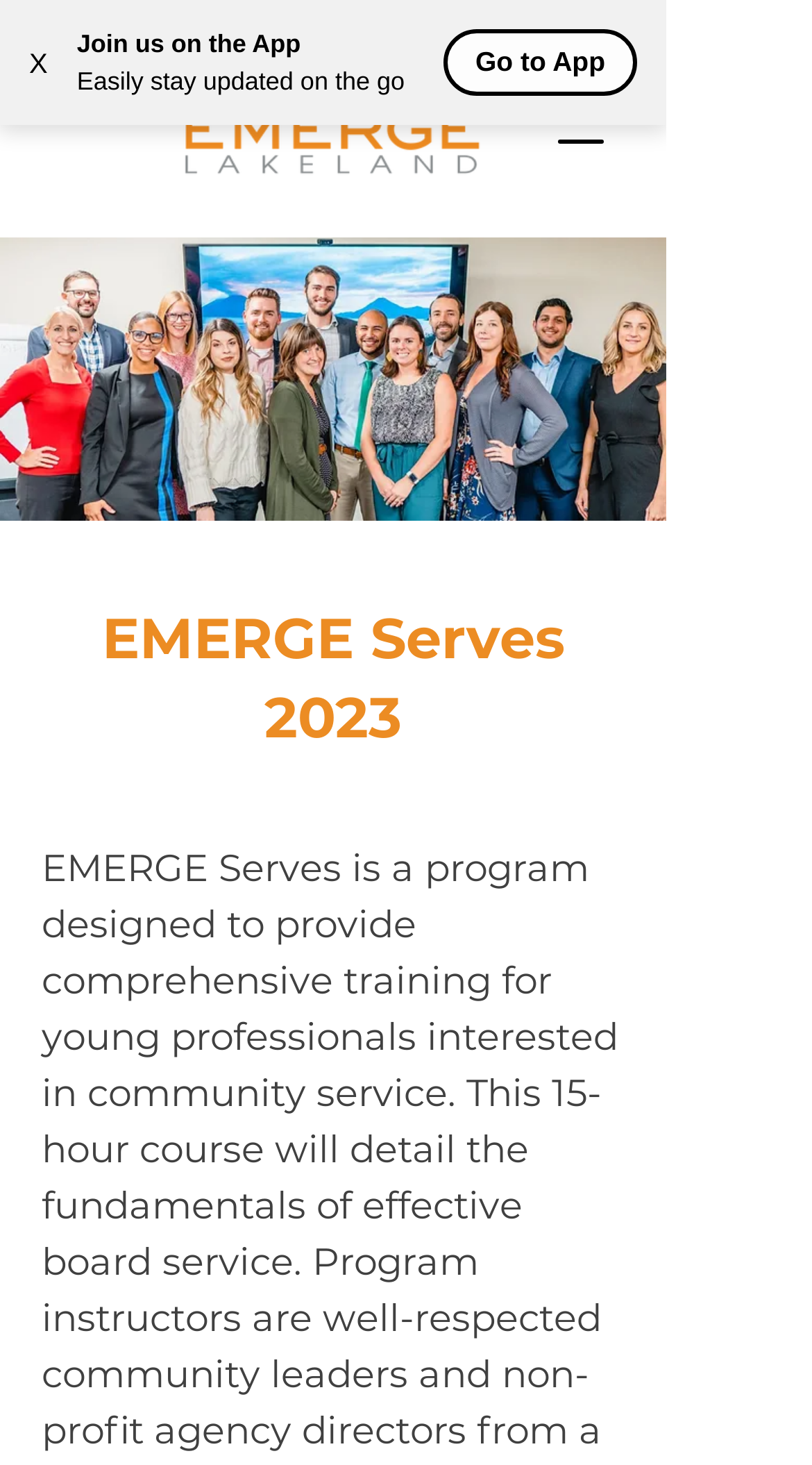Write an exhaustive caption that covers the webpage's main aspects.

The webpage appears to be the homepage of EMERGE Lakeland, specifically highlighting their "Serves 2023" event. At the top left corner, there is a button with an "X" label, likely used to close a notification or dialog. Next to it, there is a static text "Join us on the App" followed by a brief description "Easily stay updated on the go". 

On the right side of the top section, there is a call-to-action button labeled "Go to App". Below this top section, there is a prominent logo of EMERGE Lakeland, which is an image of the organization's branding. 

To the right of the logo, there is a button to open a navigation menu, which likely contains links to other pages on the website. When the navigation menu is opened, it displays an image, possibly a background or header image, and a heading that reads "EMERGE Serves 2023", which is the main title of the webpage.